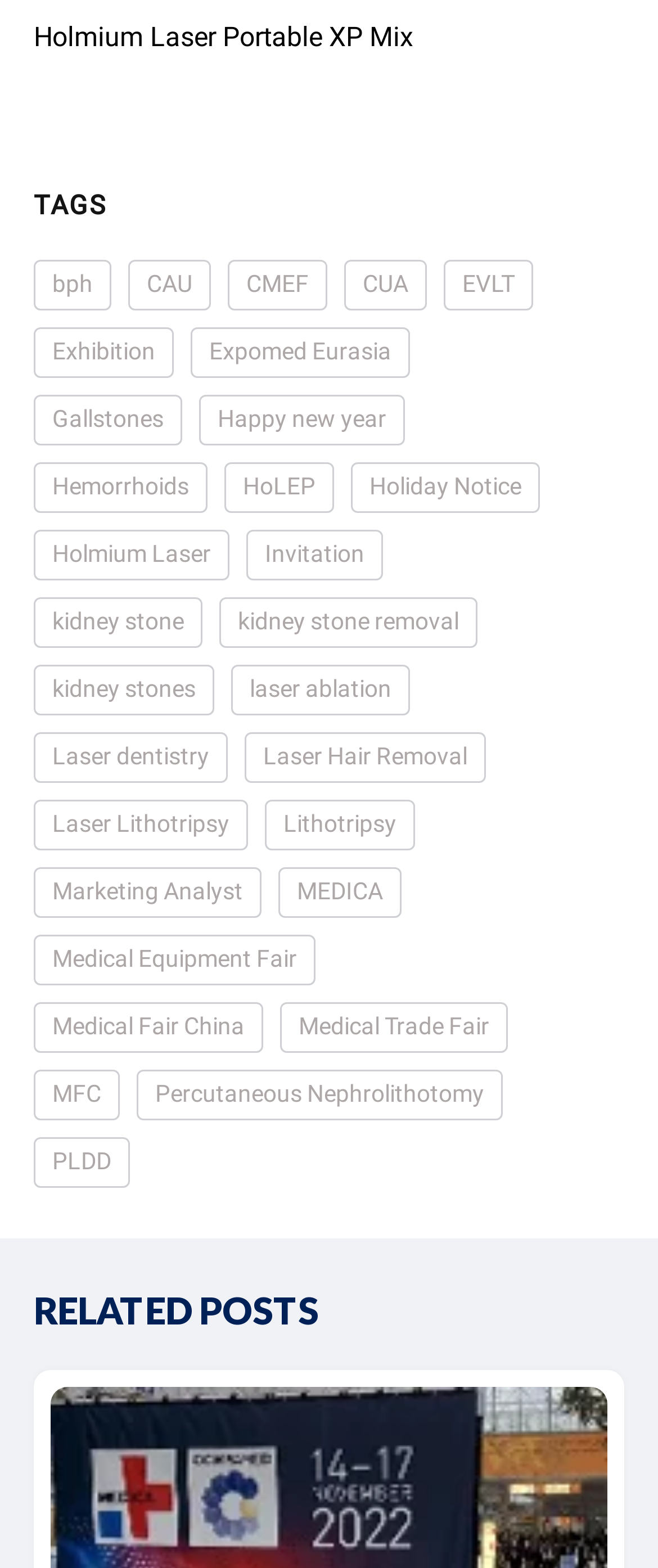Point out the bounding box coordinates of the section to click in order to follow this instruction: "Read about kidney stone removal".

[0.333, 0.381, 0.726, 0.413]